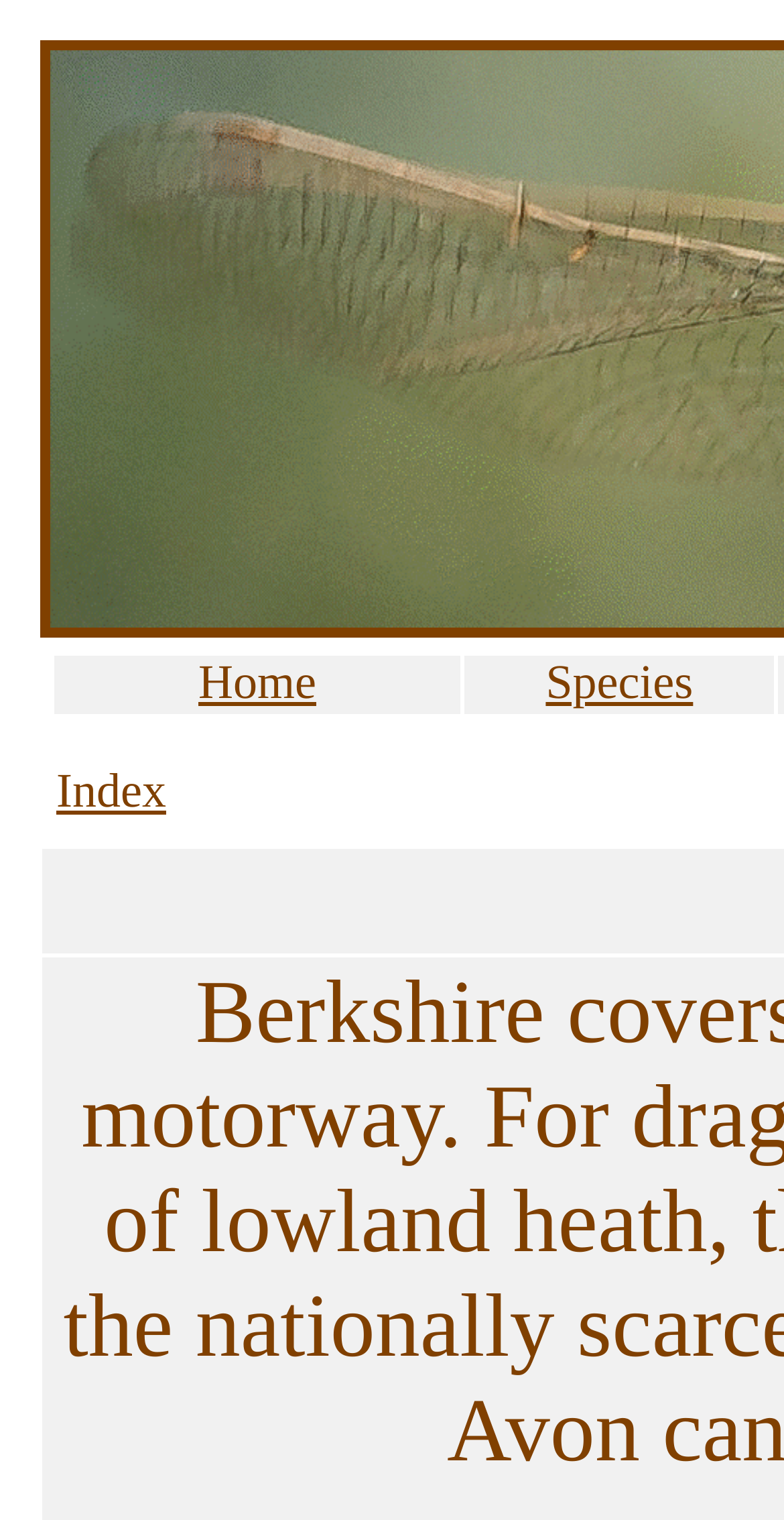Based on the element description Home, identify the bounding box coordinates for the UI element. The coordinates should be in the format (top-left x, top-left y, bottom-right x, bottom-right y) and within the 0 to 1 range.

[0.253, 0.433, 0.403, 0.467]